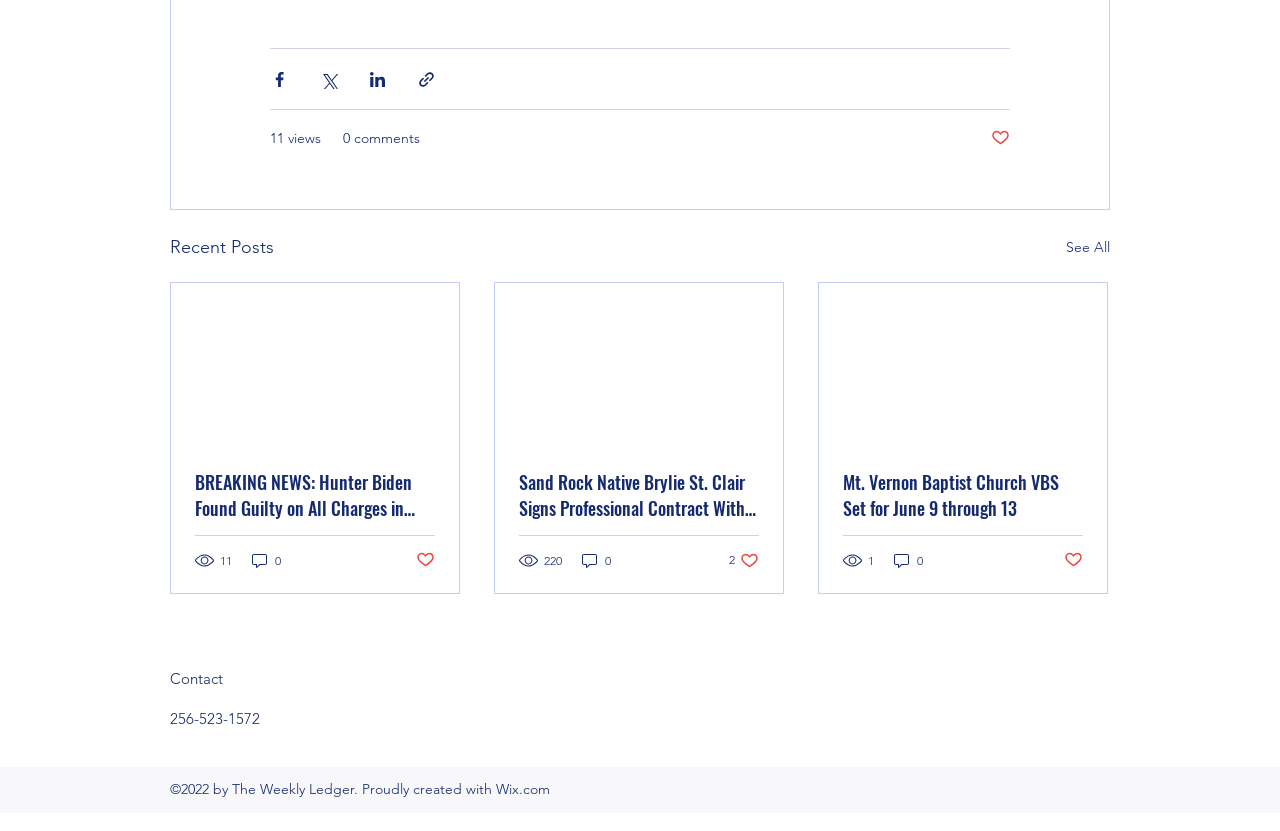What is the title of the second post?
Make sure to answer the question with a detailed and comprehensive explanation.

The title of the second post is 'Sand Rock Native Brylie St. Clair Signs Professional Contract With WPF-Expansion Texas Monarchs', which is a link that can be clicked to read the full post.